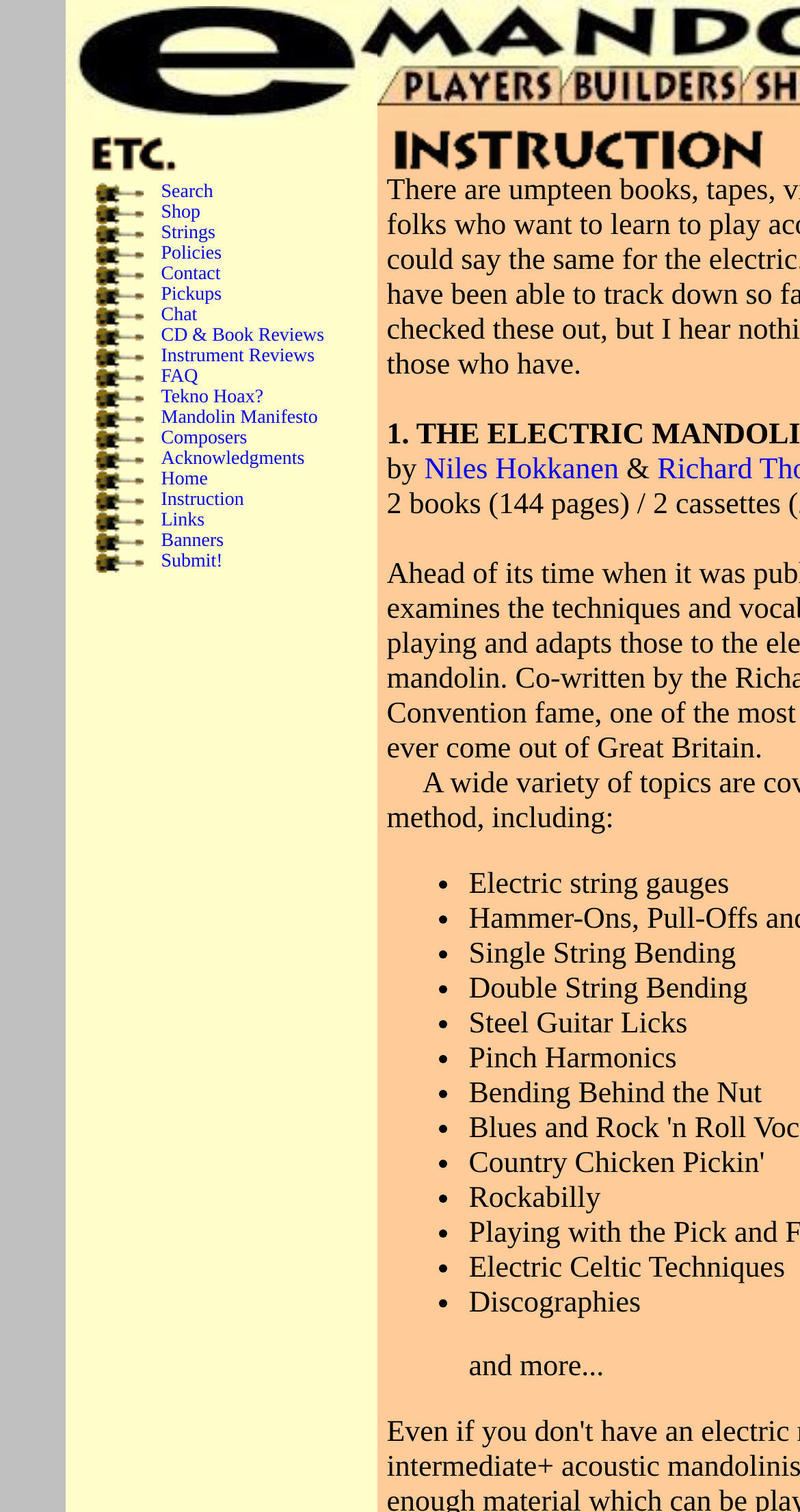Using details from the image, please answer the following question comprehensively:
How many bullet points are in the menu?

I counted the number of image elements with the text 'bullet' inside the LayoutTableCell elements. There are 15 such elements, each corresponding to a bullet point in the menu.